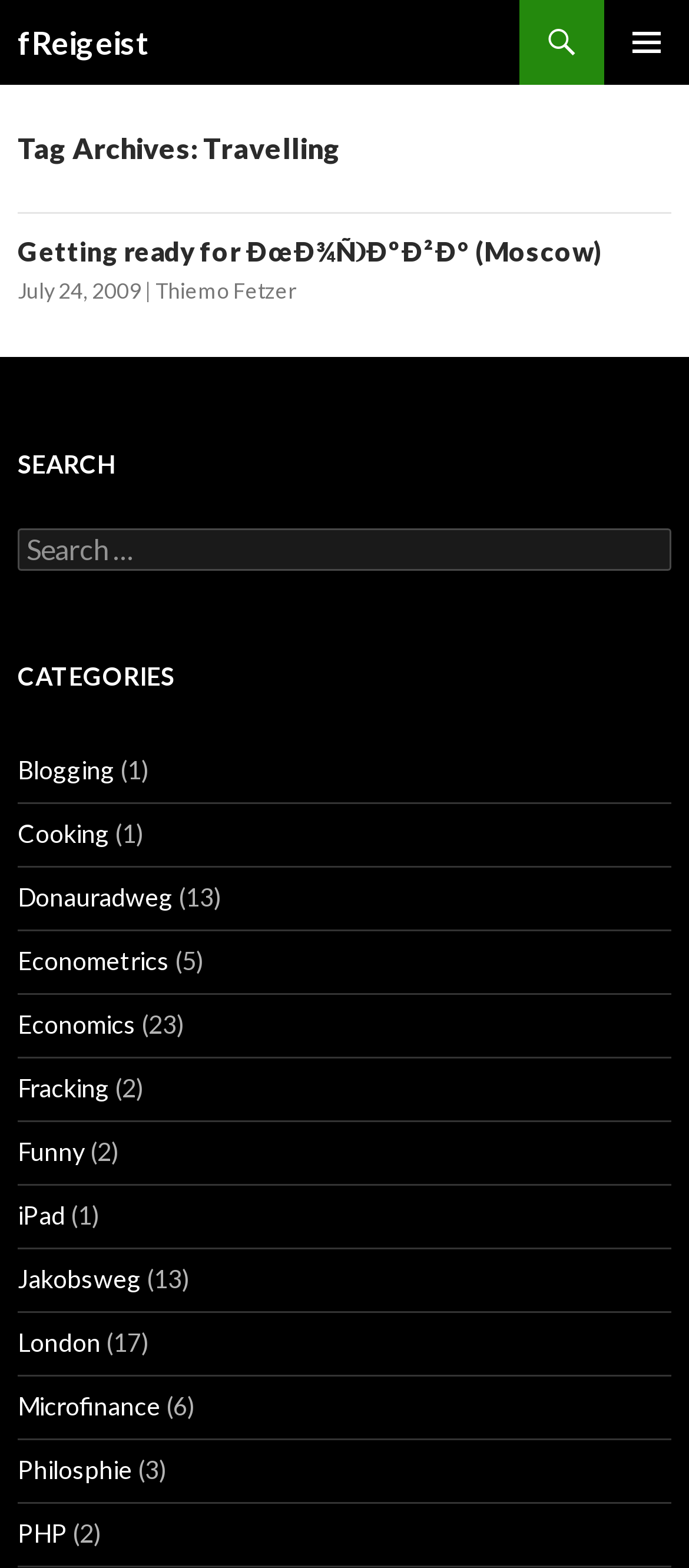Can you find the bounding box coordinates of the area I should click to execute the following instruction: "browse NEWS page"?

None